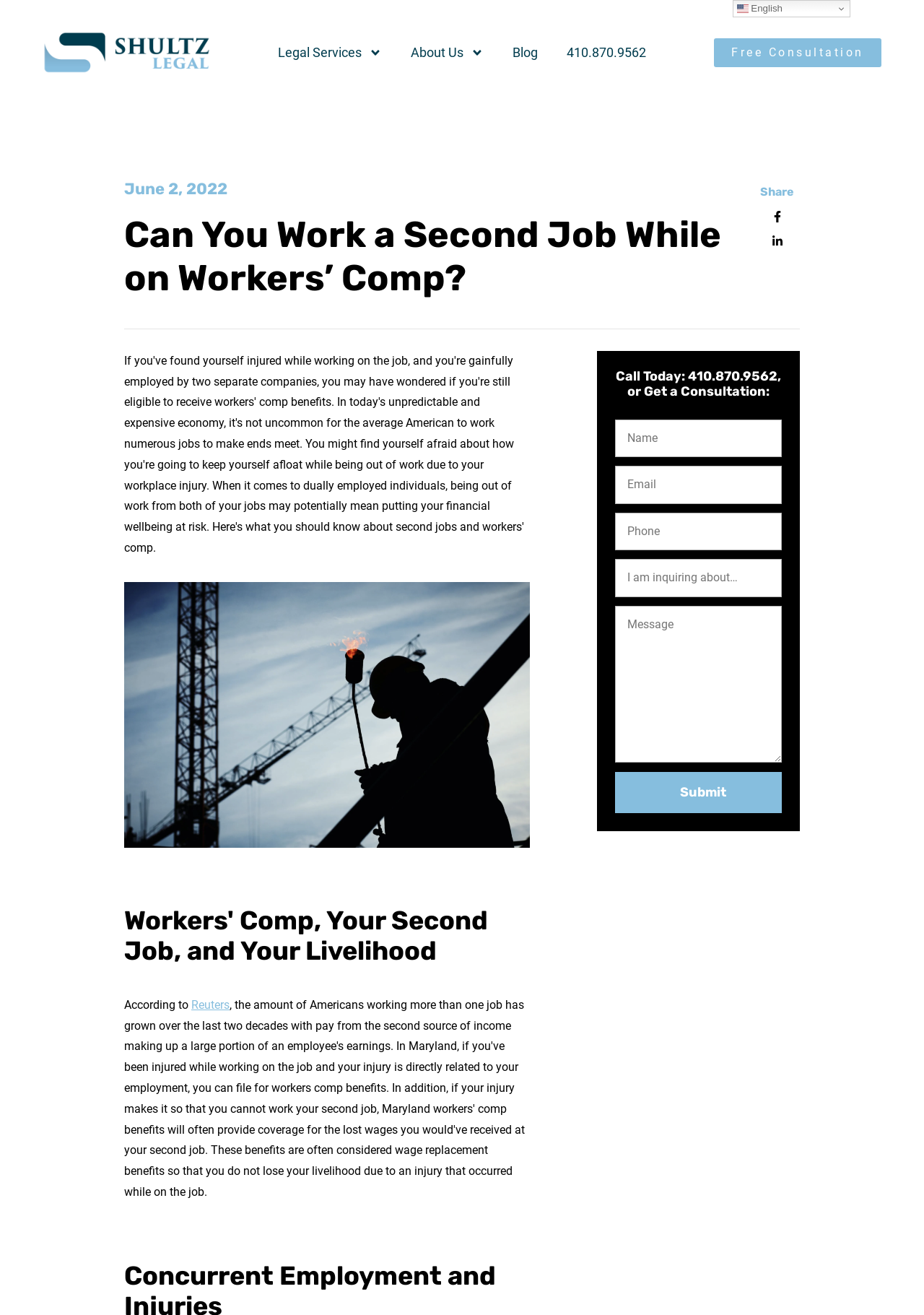What is the topic of the article?
Provide a well-explained and detailed answer to the question.

I inferred the topic by reading the main heading 'Can You Work a Second Job While on Workers’ Comp?' and the subheading 'Workers' Comp, Your Second Job, and Your Livelihood', which suggests that the article is about workers' compensation and having a second job.